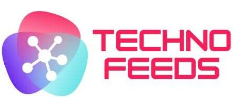Please give a one-word or short phrase response to the following question: 
What is the focus of Techno Feeds?

Technology and cybersecurity